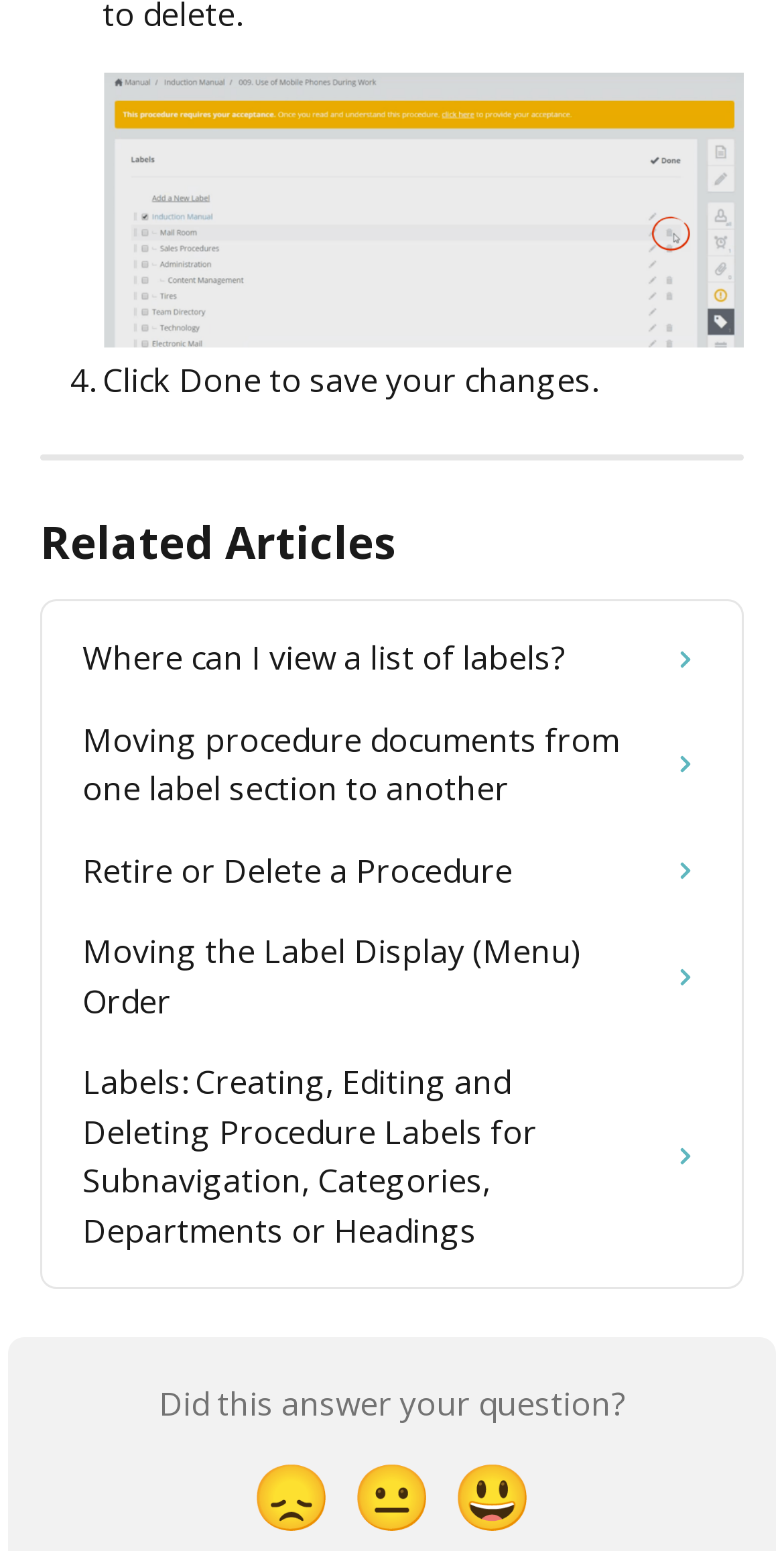Using the webpage screenshot, find the UI element described by 😐. Provide the bounding box coordinates in the format (top-left x, top-left y, bottom-right x, bottom-right y), ensuring all values are floating point numbers between 0 and 1.

[0.436, 0.928, 0.564, 0.999]